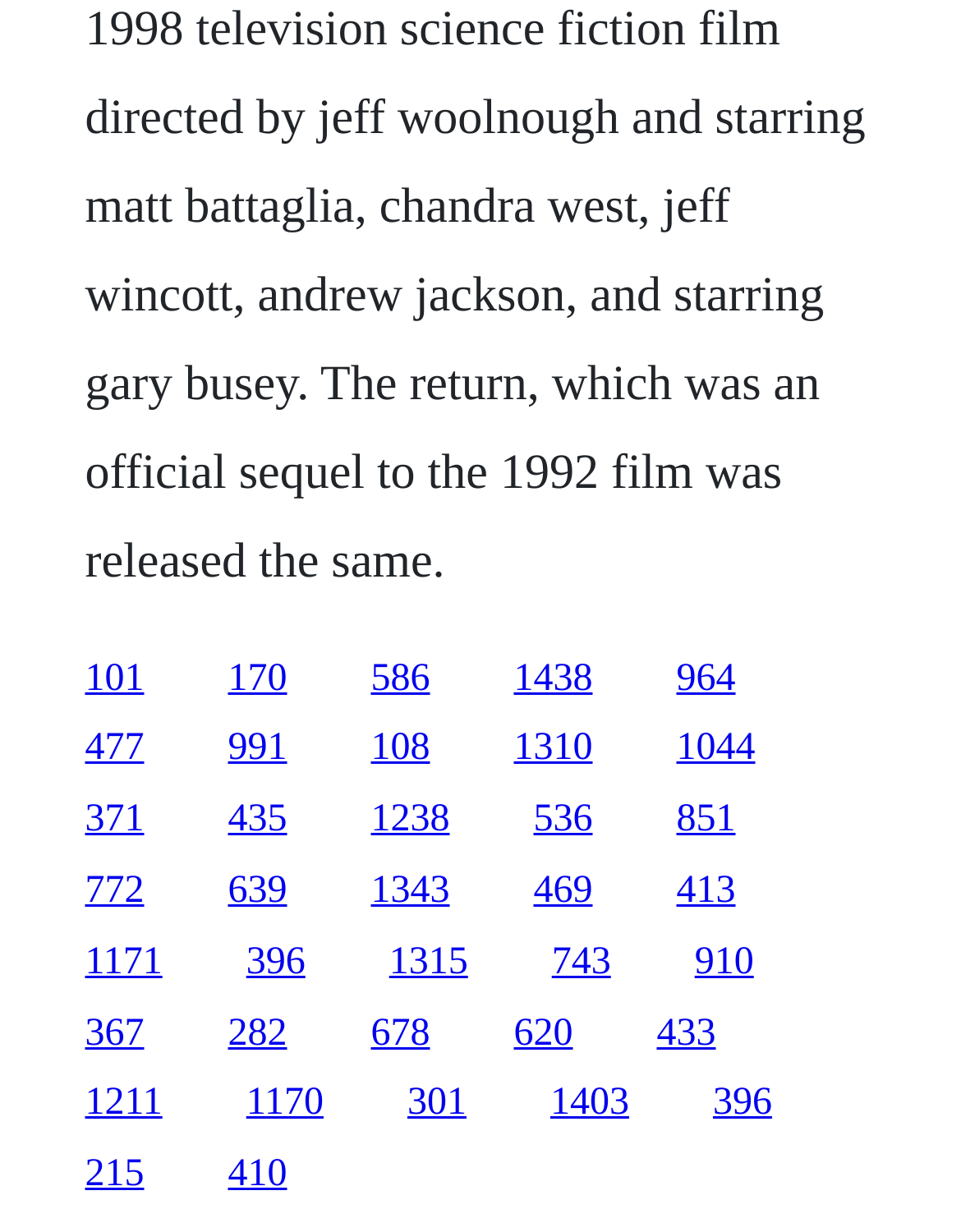Specify the bounding box coordinates of the element's region that should be clicked to achieve the following instruction: "follow the eighth link". The bounding box coordinates consist of four float numbers between 0 and 1, in the format [left, top, right, bottom].

[0.704, 0.648, 0.765, 0.682]